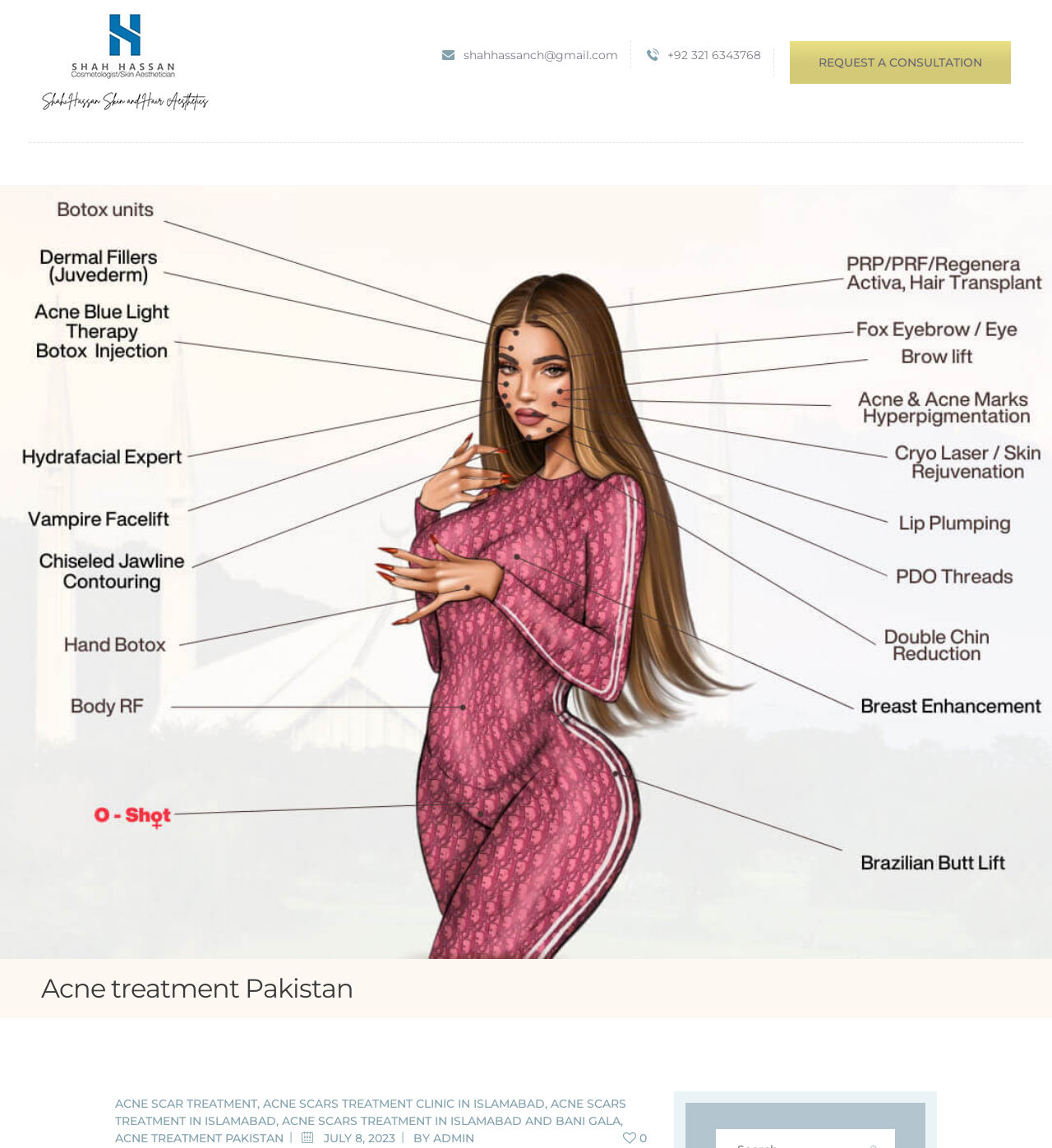Please determine the bounding box coordinates of the area that needs to be clicked to complete this task: 'Read the blog post from July 8, 2023'. The coordinates must be four float numbers between 0 and 1, formatted as [left, top, right, bottom].

[0.307, 0.985, 0.375, 0.998]